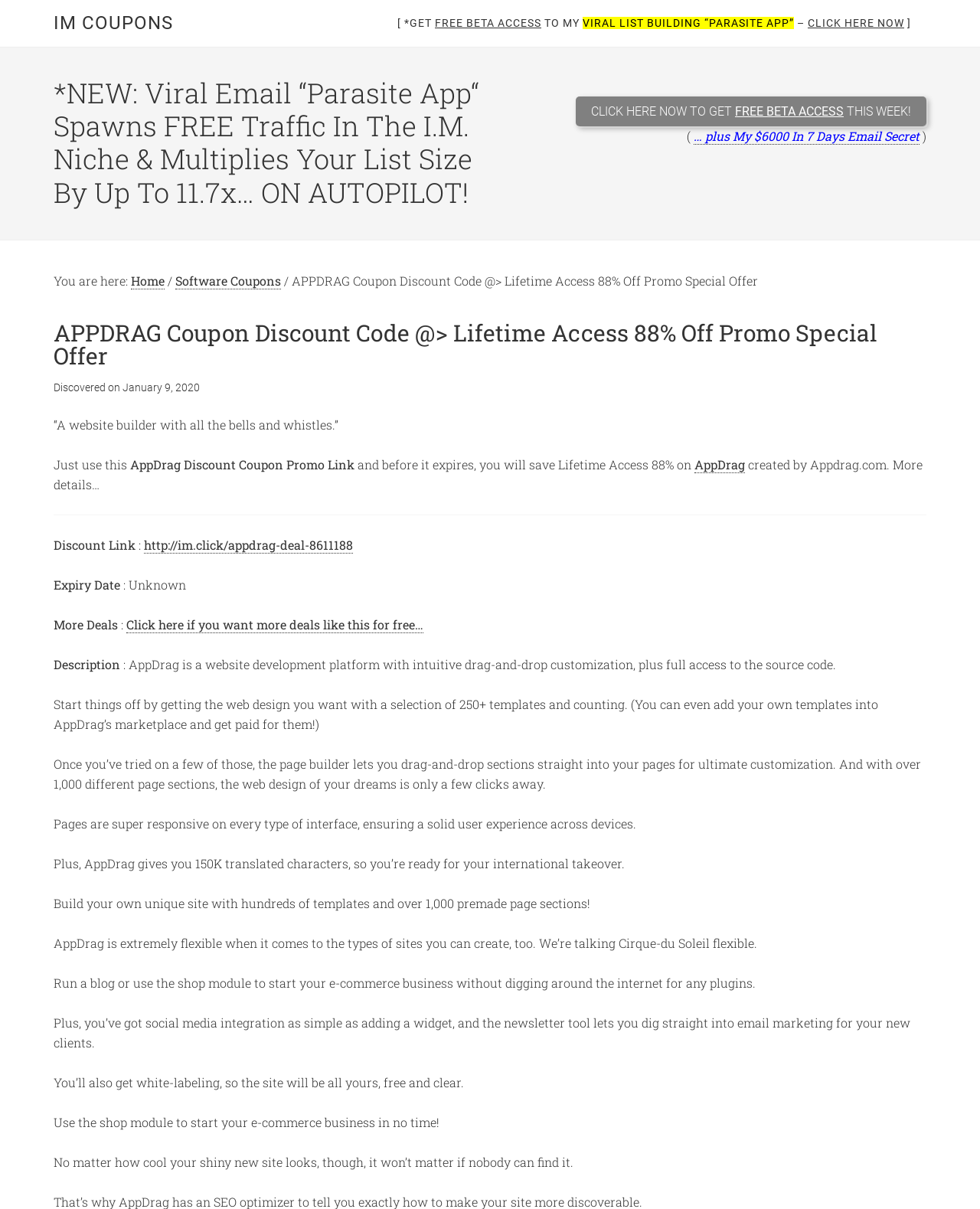Could you specify the bounding box coordinates for the clickable section to complete the following instruction: "Visit the 'AppDrag' website"?

[0.709, 0.377, 0.76, 0.391]